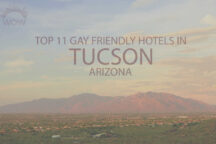Does the image convey a sense of inclusivity?
Using the visual information from the image, give a one-word or short-phrase answer.

Yes